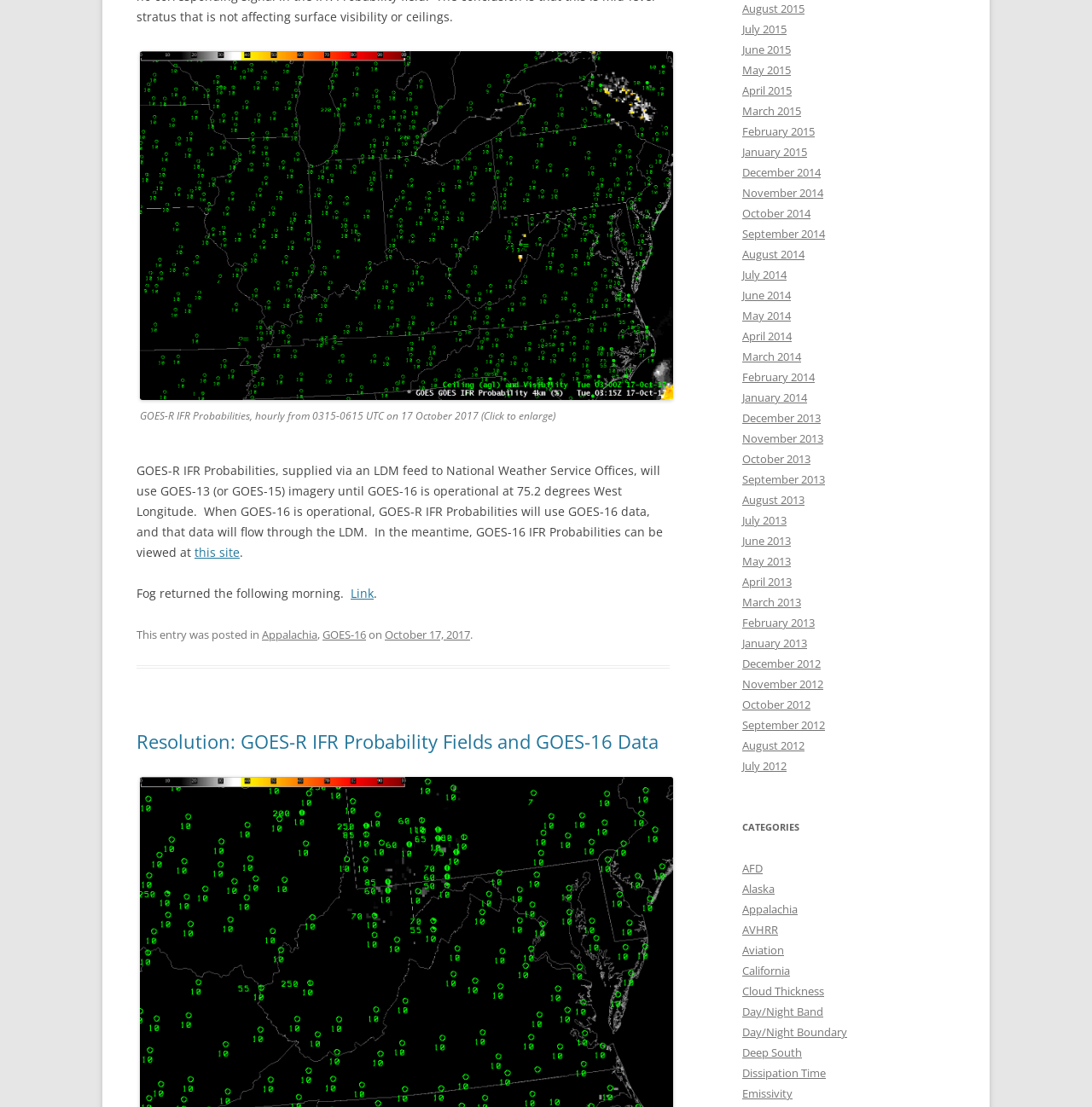What type of data is used in GOES-R IFR Probabilities?
Please utilize the information in the image to give a detailed response to the question.

According to the text, GOES-R IFR Probabilities uses GOES-13 or GOES-15 imagery until GOES-16 is operational at 75.2 degrees West Longitude.